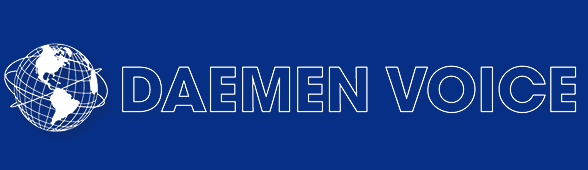Convey a rich and detailed description of the image.

The image features the logo of "Daemen Voice," presented against a vibrant blue background. The logo prominently showcases the name "DAEMEN VOICE" in large, bold white lettering, emphasizing its identity. To the left of the text, there is a stylized globe, symbolizing global engagement and communication. This logo is indicative of a publication or platform associated with Daemen University, reflecting its mission to connect with the community and provide a voice for students and faculty alike.